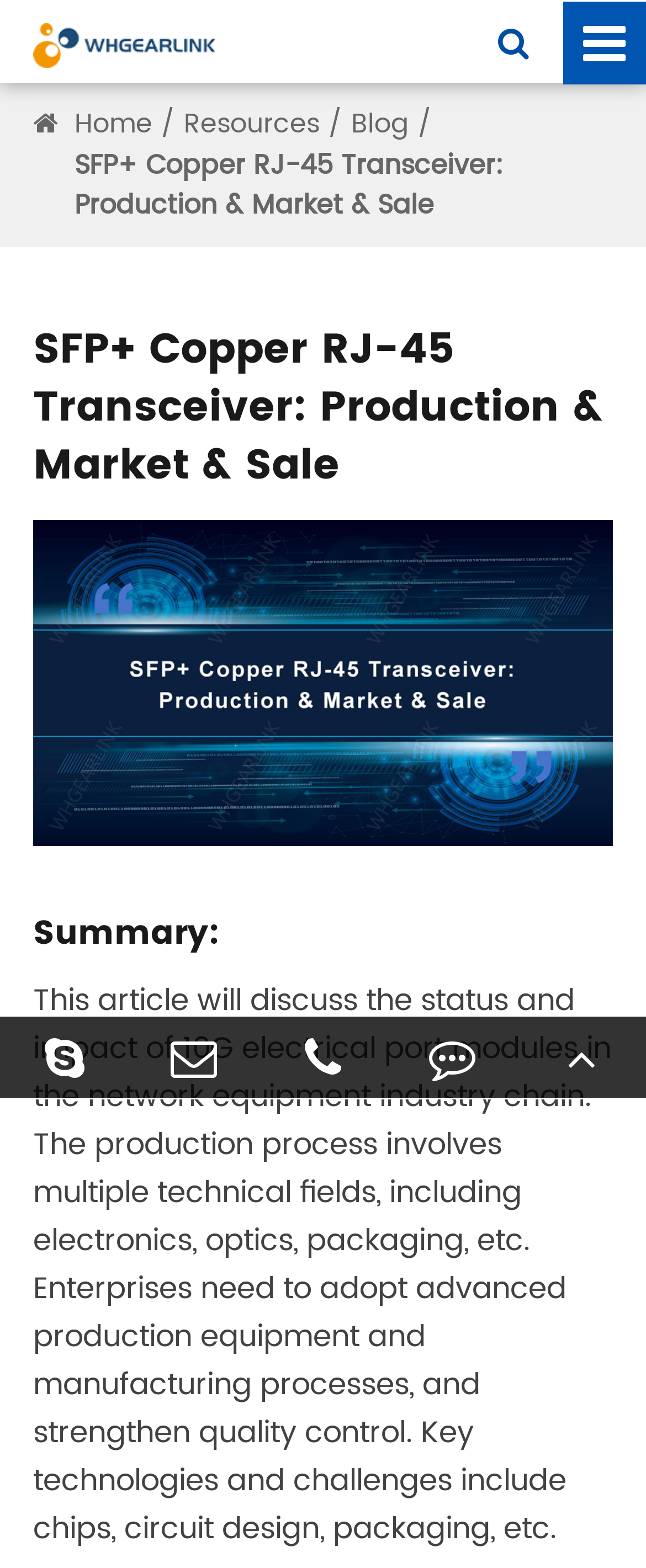What is the company name of the website?
Give a detailed and exhaustive answer to the question.

The company name can be found at the top of the webpage, where it is written as a link and also has an associated image with the same name.